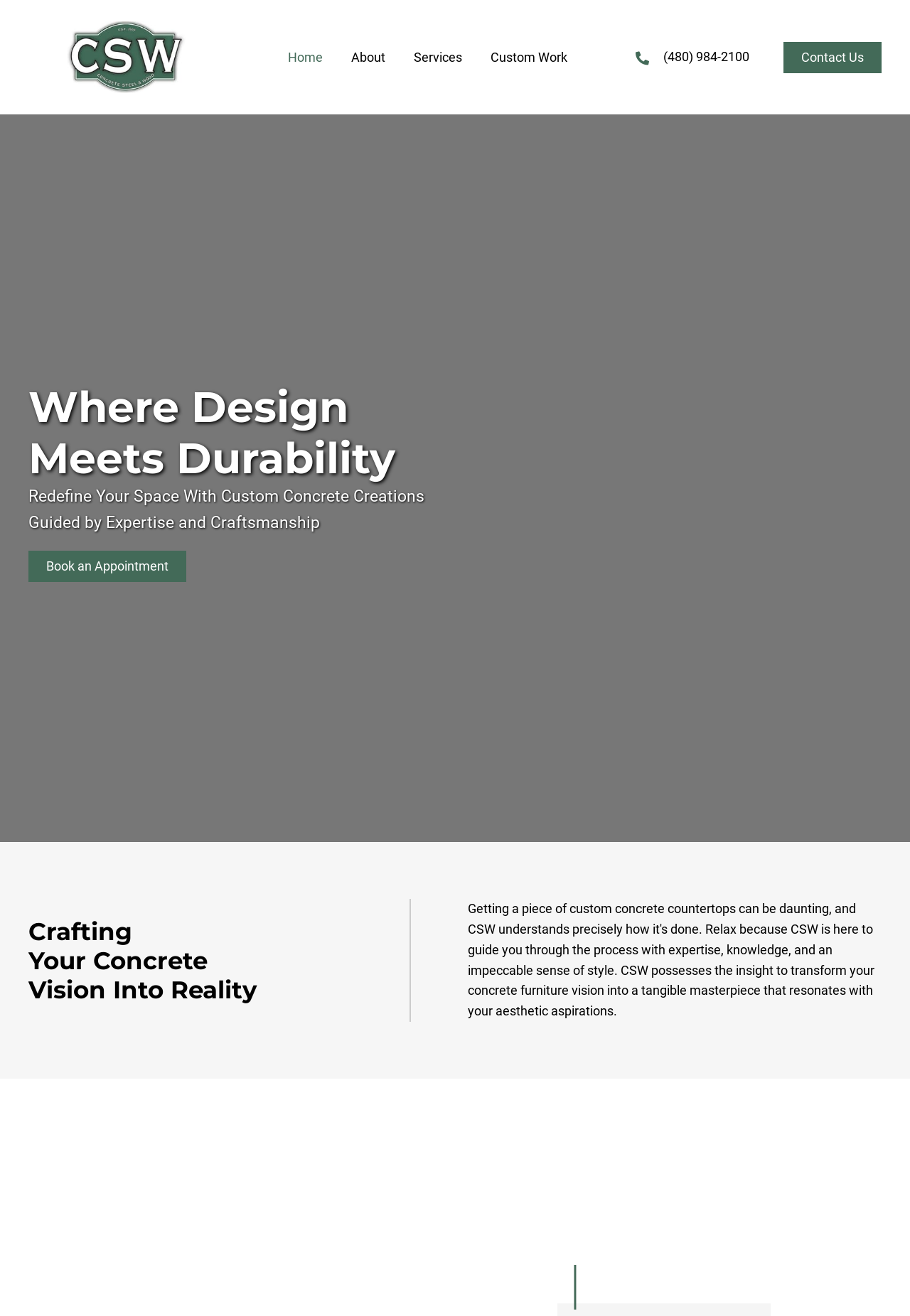What is the main theme of the webpage?
Give a detailed and exhaustive answer to the question.

Based on the various elements on the webpage, including the heading 'Crafting Your Concrete Vision Into Reality' and the text 'Redefine Your Space With Custom Concrete Creations Guided by Expertise and Craftsmanship', the main theme of the webpage is custom concrete creations and how the company can help users achieve their vision.